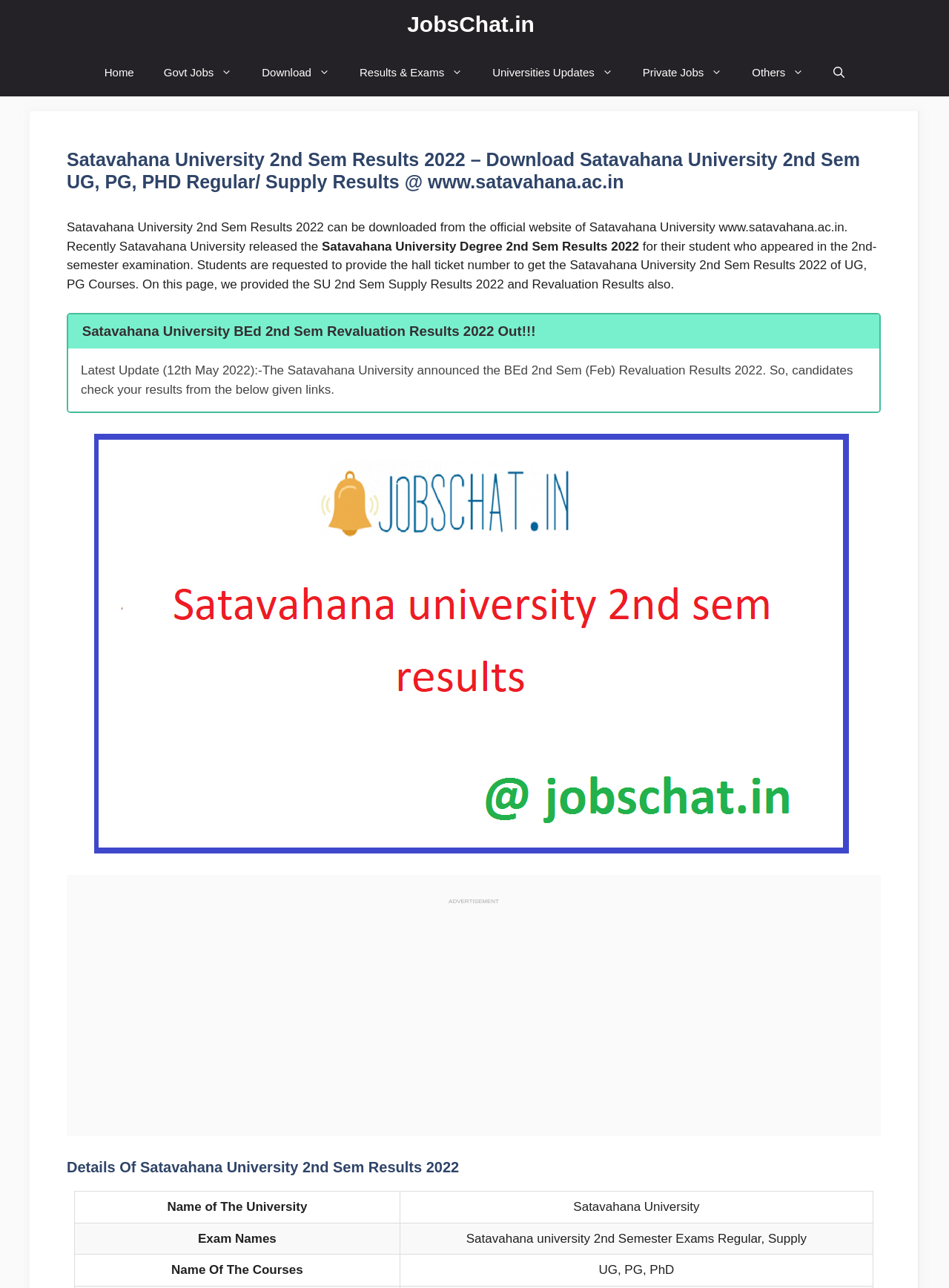Provide an in-depth description of the elements and layout of the webpage.

The webpage is about Satavahana University's 2nd semester results for 2022. At the top, there is a navigation bar with 9 links, including "Home", "Govt Jobs", "Download", "Results & Exams", and "Universities Updates". Below the navigation bar, there is a header section with a heading that reads "Satavahana University 2nd Sem Results 2022 – Download Satavahana University 2nd Sem UG, PG, PHD Regular/ Supply Results @ www.satavahana.ac.in".

The main content of the page is divided into several sections. The first section provides an introduction to the Satavahana University 2nd semester results, stating that the results can be downloaded from the official university website. There is also a paragraph of text that explains how students can access their results by providing their hall ticket number.

Below this introduction, there are several subheadings and paragraphs of text that provide more information about the results, including a notice about the revaluation results for BEd 2nd semester students. There is also an image related to the Satavahana University 2nd semester results.

On the right side of the page, there is an advertisement section with a heading that reads "ADVERTISEMENT". Below this, there is an iframe that displays an advertisement.

Further down the page, there is a section with a heading that reads "Details Of Satavahana University 2nd Sem Results 2022". This section is presented in a table format, with three rows of information. The first row provides details about the university, the second row provides information about the exam names, and the third row provides information about the courses offered.